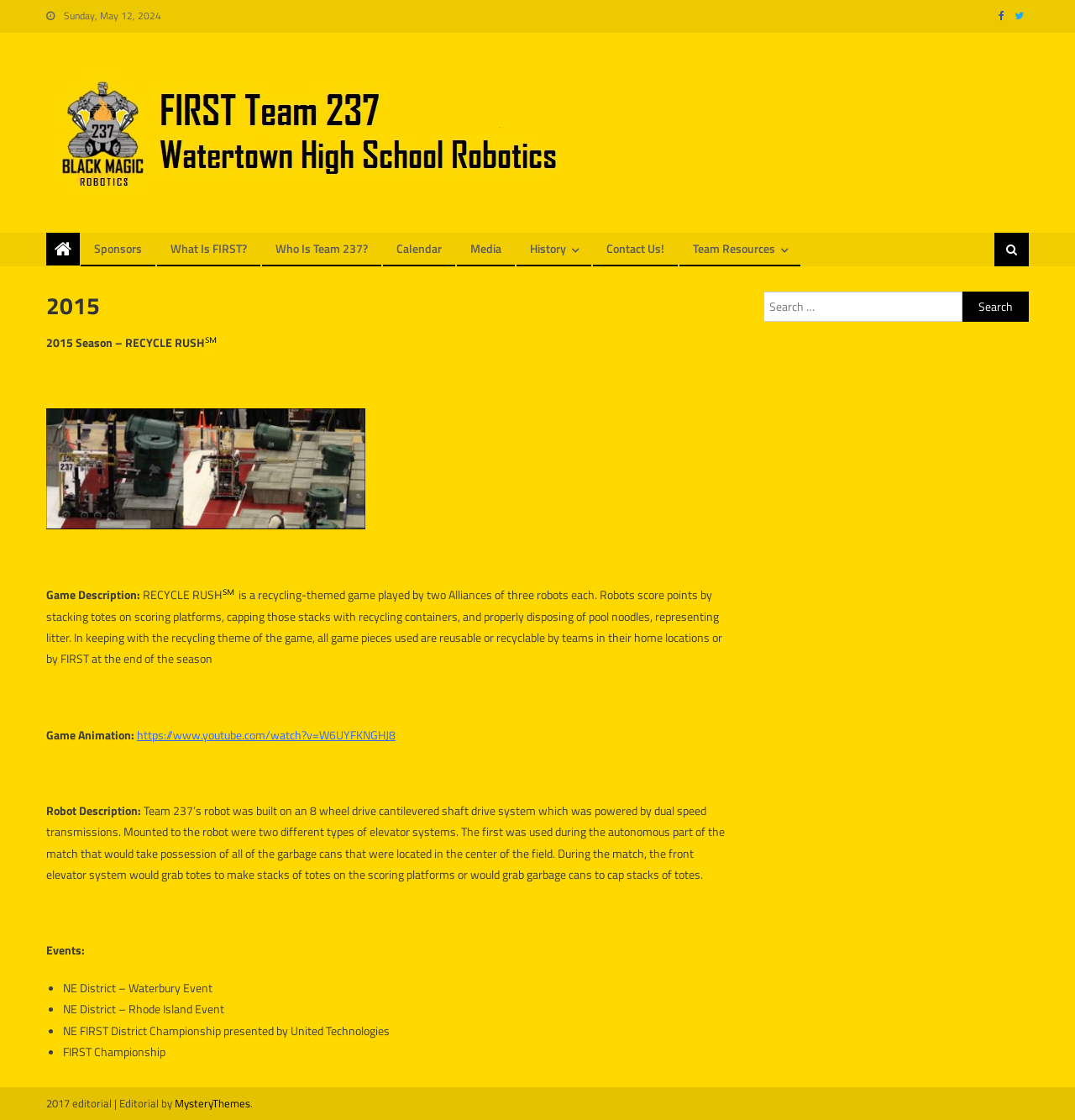Locate the bounding box for the described UI element: "Sponsors". Ensure the coordinates are four float numbers between 0 and 1, formatted as [left, top, right, bottom].

[0.076, 0.207, 0.144, 0.236]